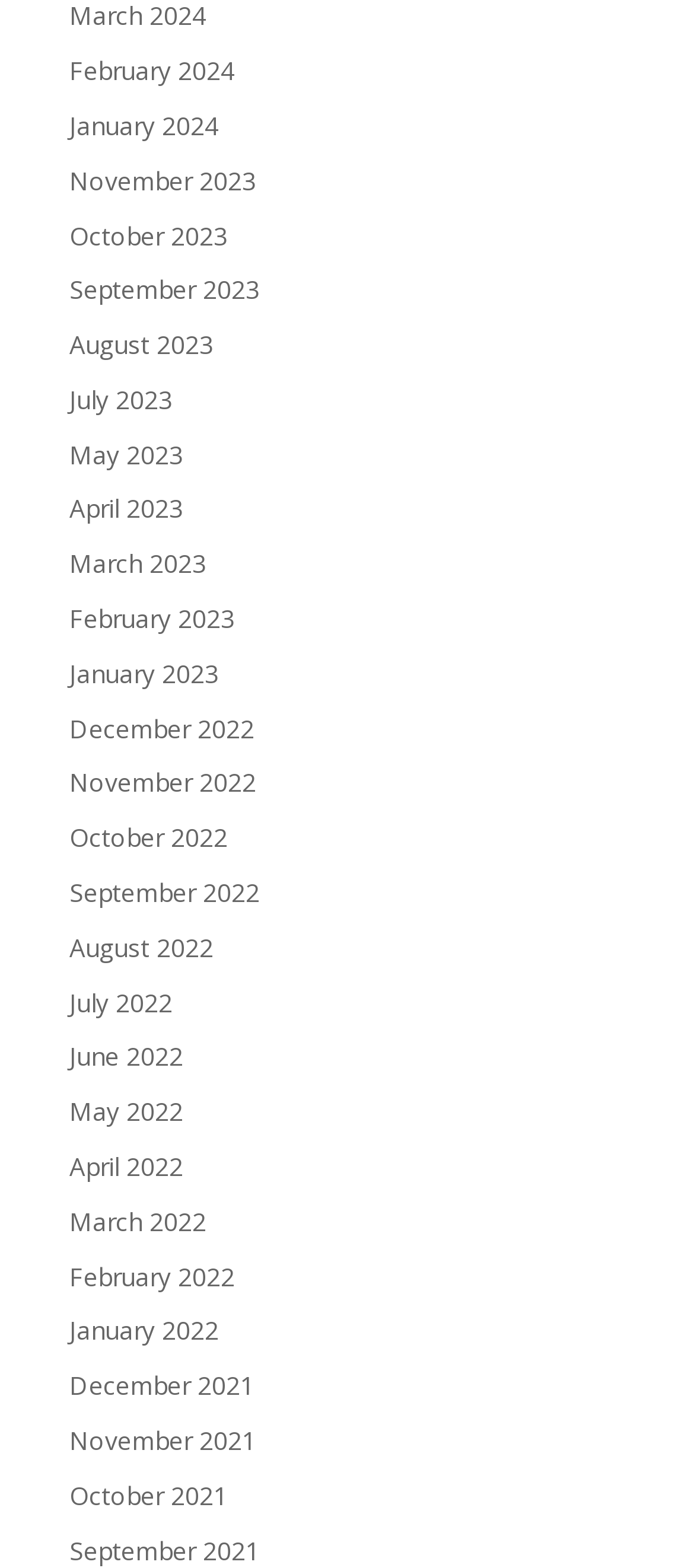Can you find the bounding box coordinates for the element that needs to be clicked to execute this instruction: "View February 2024"? The coordinates should be given as four float numbers between 0 and 1, i.e., [left, top, right, bottom].

[0.1, 0.034, 0.338, 0.056]